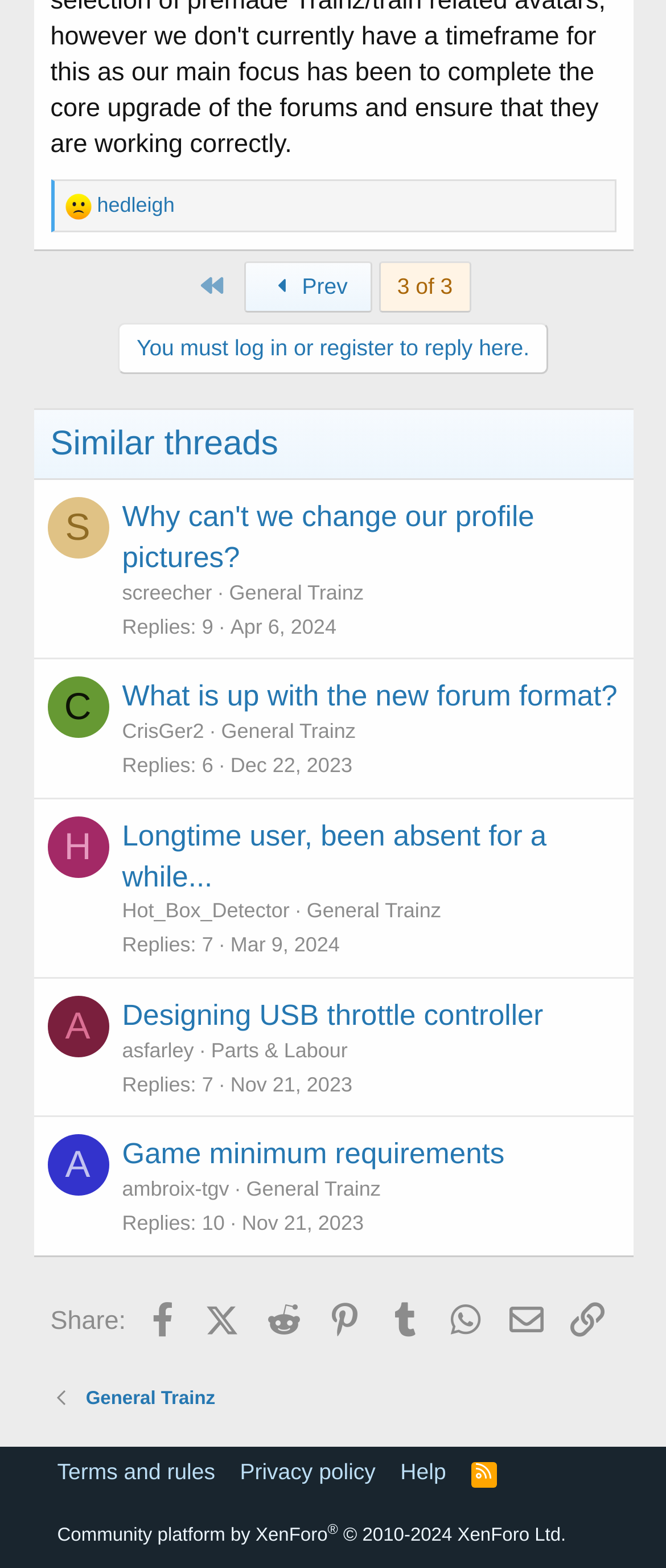What is the date of the second thread?
Please provide a comprehensive answer based on the contents of the image.

I looked at the second LayoutTable element and found a time element with the text 'Dec 22, 2023 at 2:55 AM', which indicates the date of the thread.